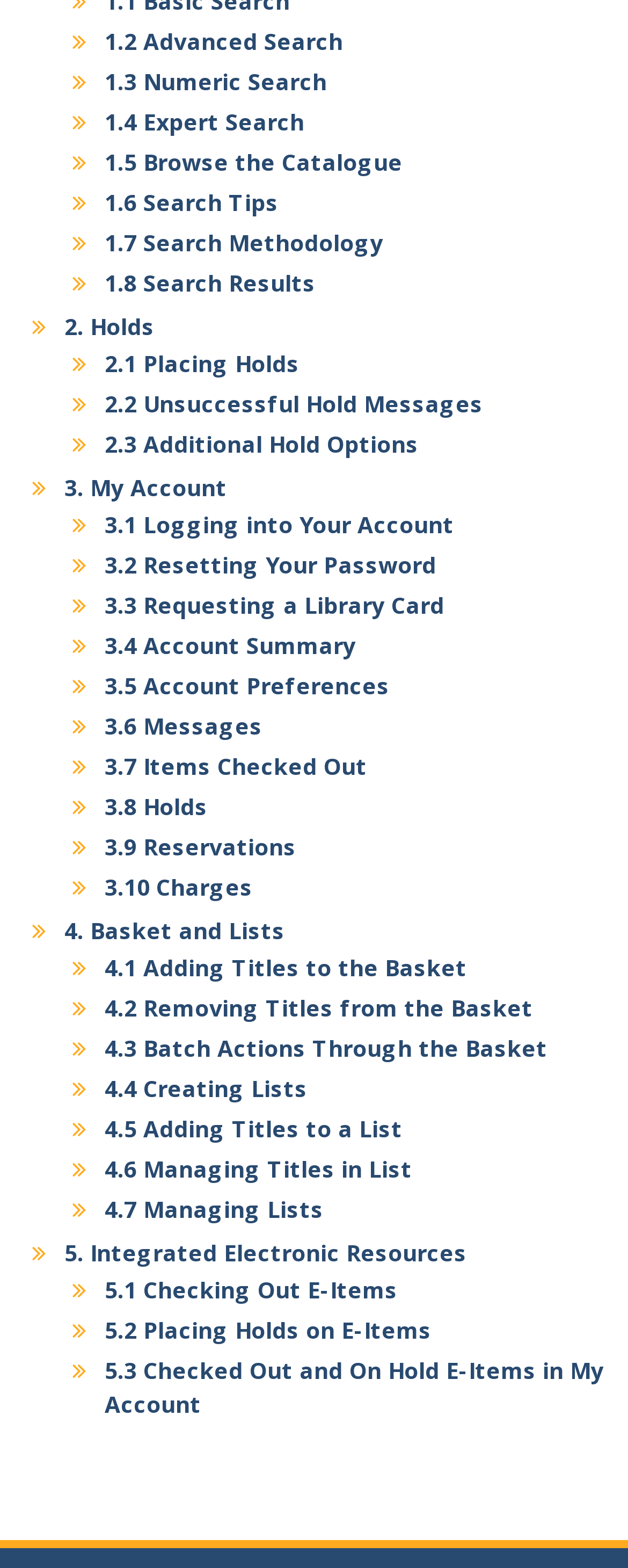How many account options are available?
Please craft a detailed and exhaustive response to the question.

There are 10 account options available, which can be found under the 'My Account' section. These options include 'Logging into Your Account', 'Resetting Your Password', 'Requesting a Library Card', 'Account Summary', 'Account Preferences', 'Messages', 'Items Checked Out', 'Holds', 'Reservations', and 'Charges'.